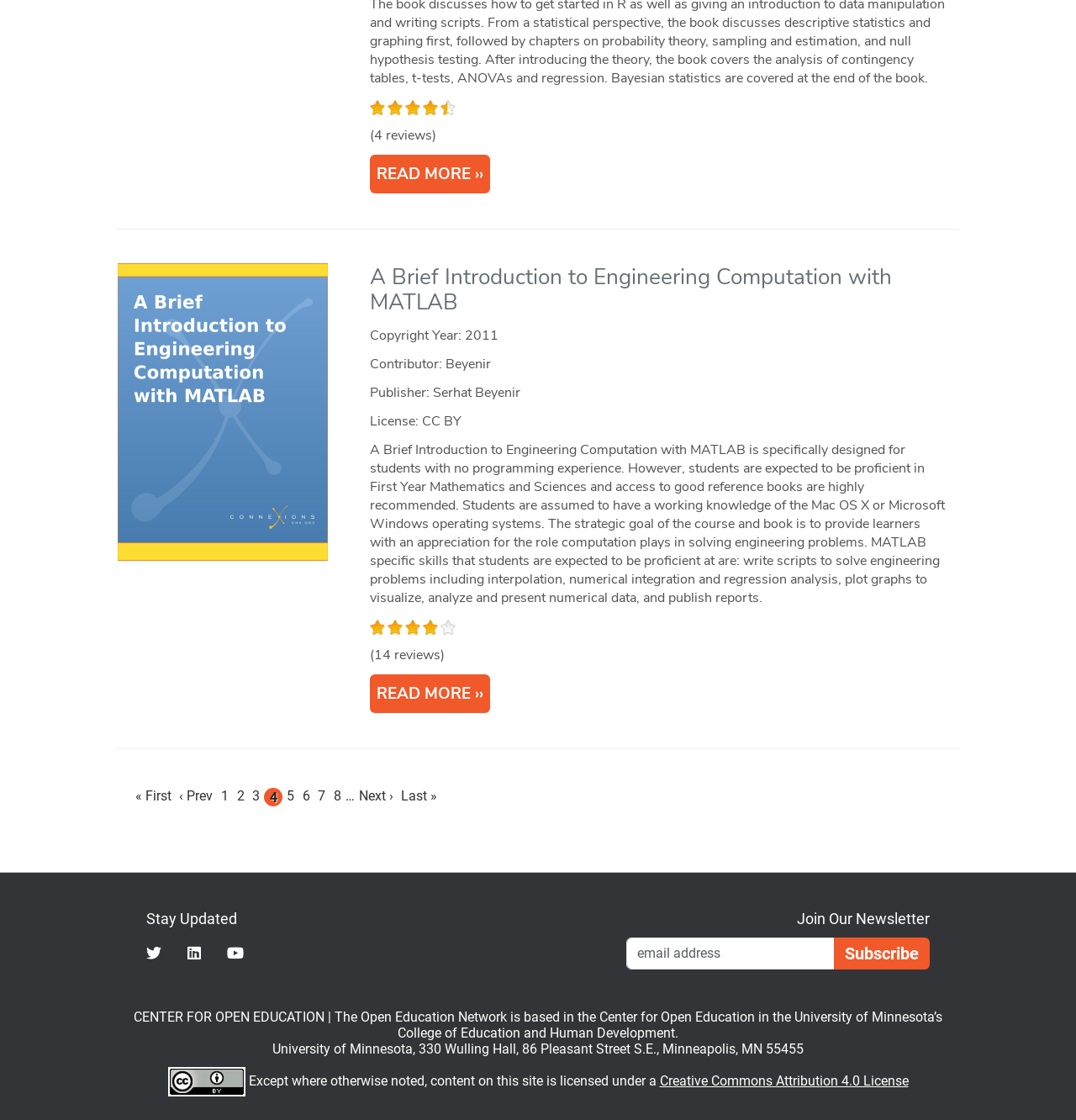Find the bounding box coordinates for the element described here: "John Jacques".

None